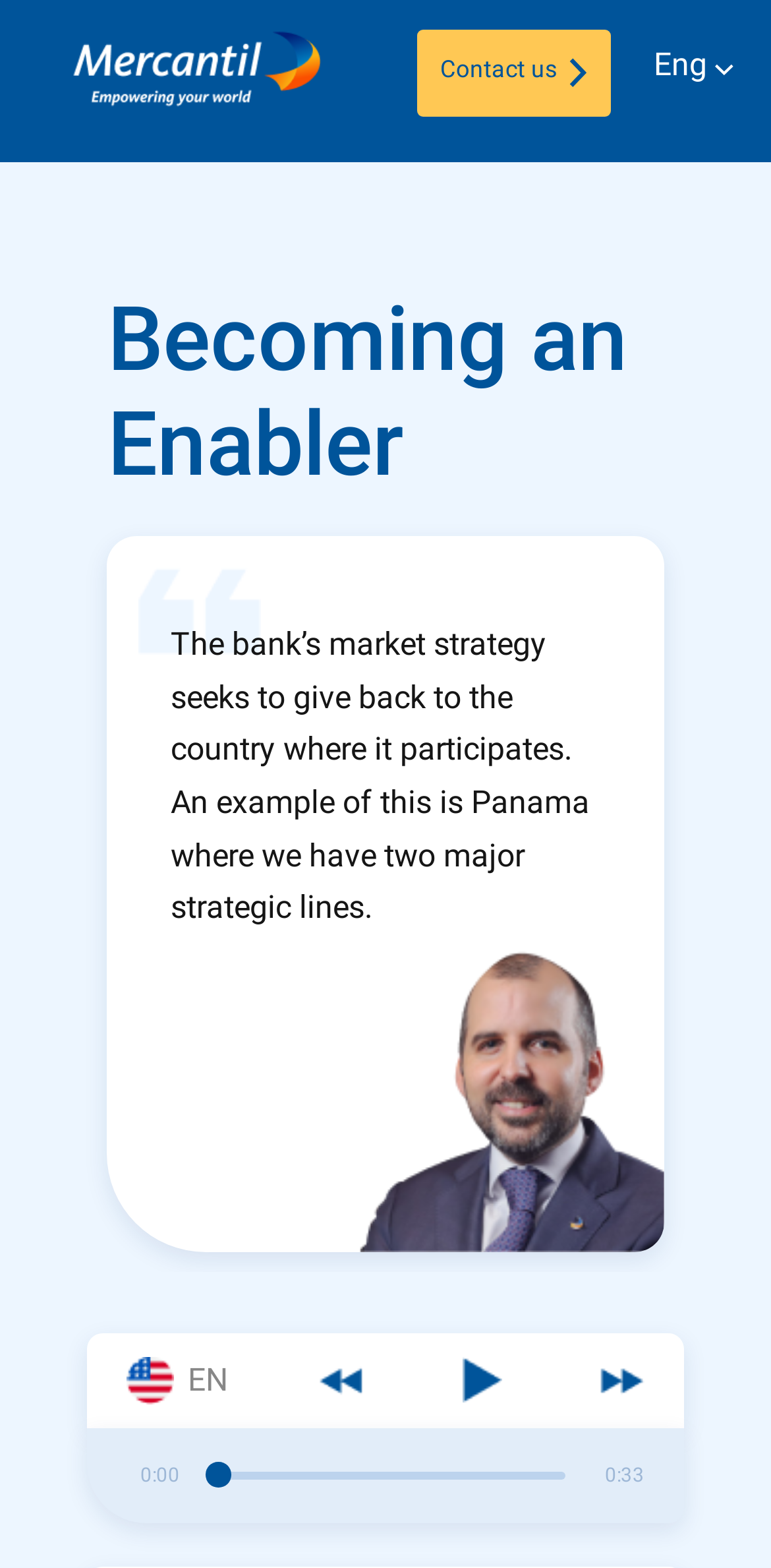What is the purpose of the 'Contact us' button? Look at the image and give a one-word or short phrase answer.

To contact the bank